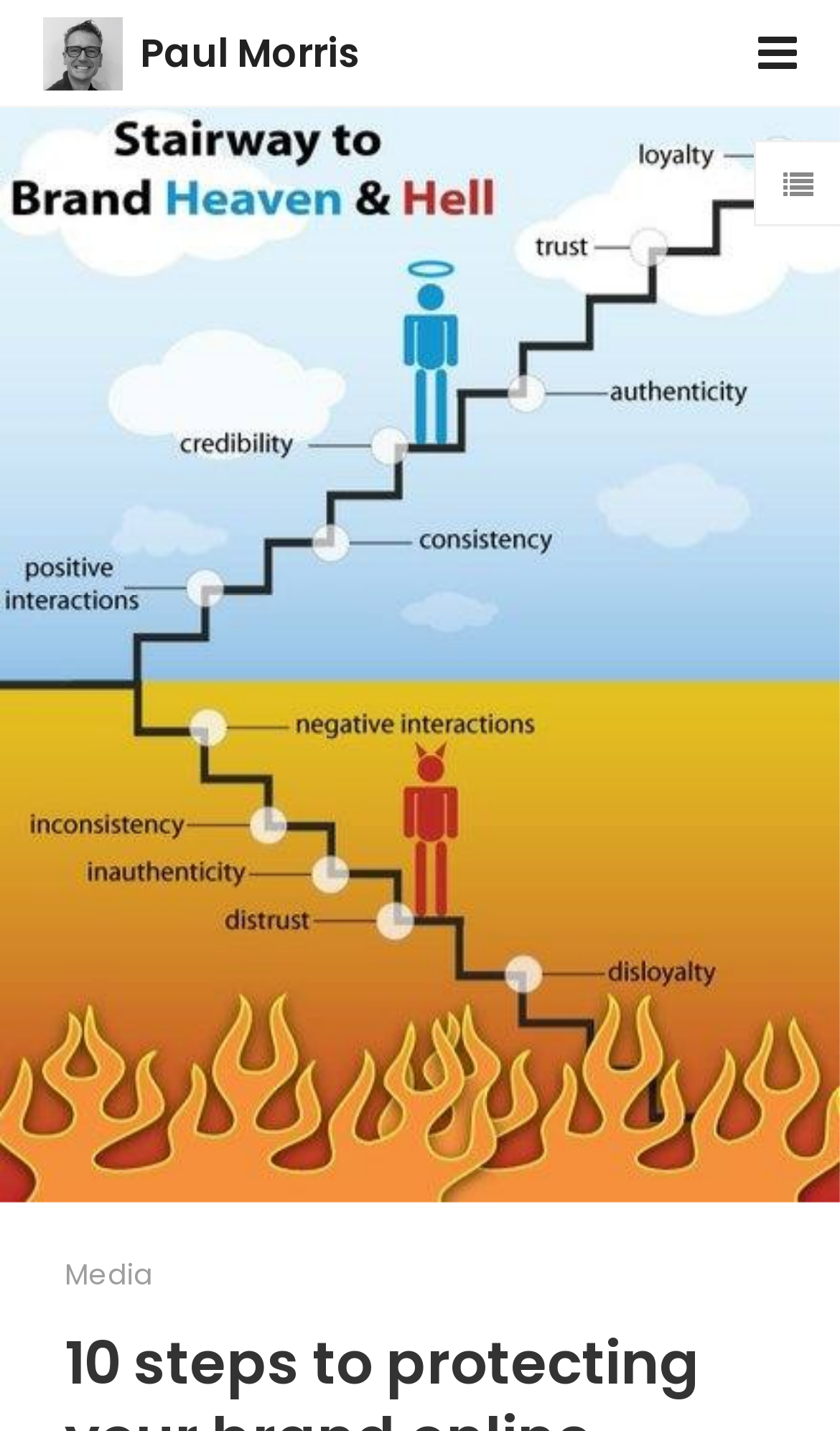Determine the bounding box coordinates of the UI element described below. Use the format (top-left x, top-left y, bottom-right x, bottom-right y) with floating point numbers between 0 and 1: parent_node: Paul Morris

[0.862, 0.0, 0.99, 0.075]